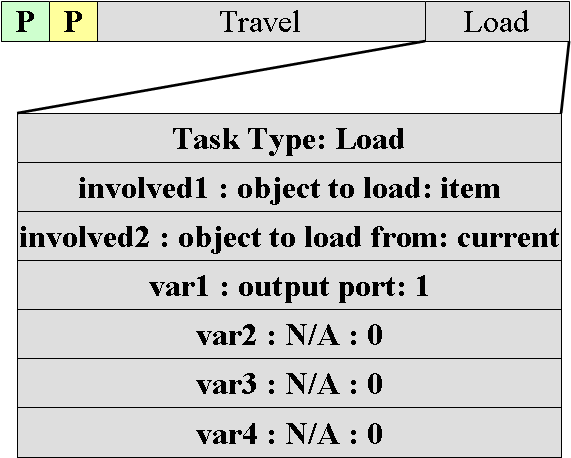Refer to the image and provide a thorough answer to this question:
What is the default value of var2, var3, and var4?

The table shows that var2, var3, and var4 are marked as not applicable (N/A) with a default value of 0, indicating that they do not require specification for the 'Load' task.